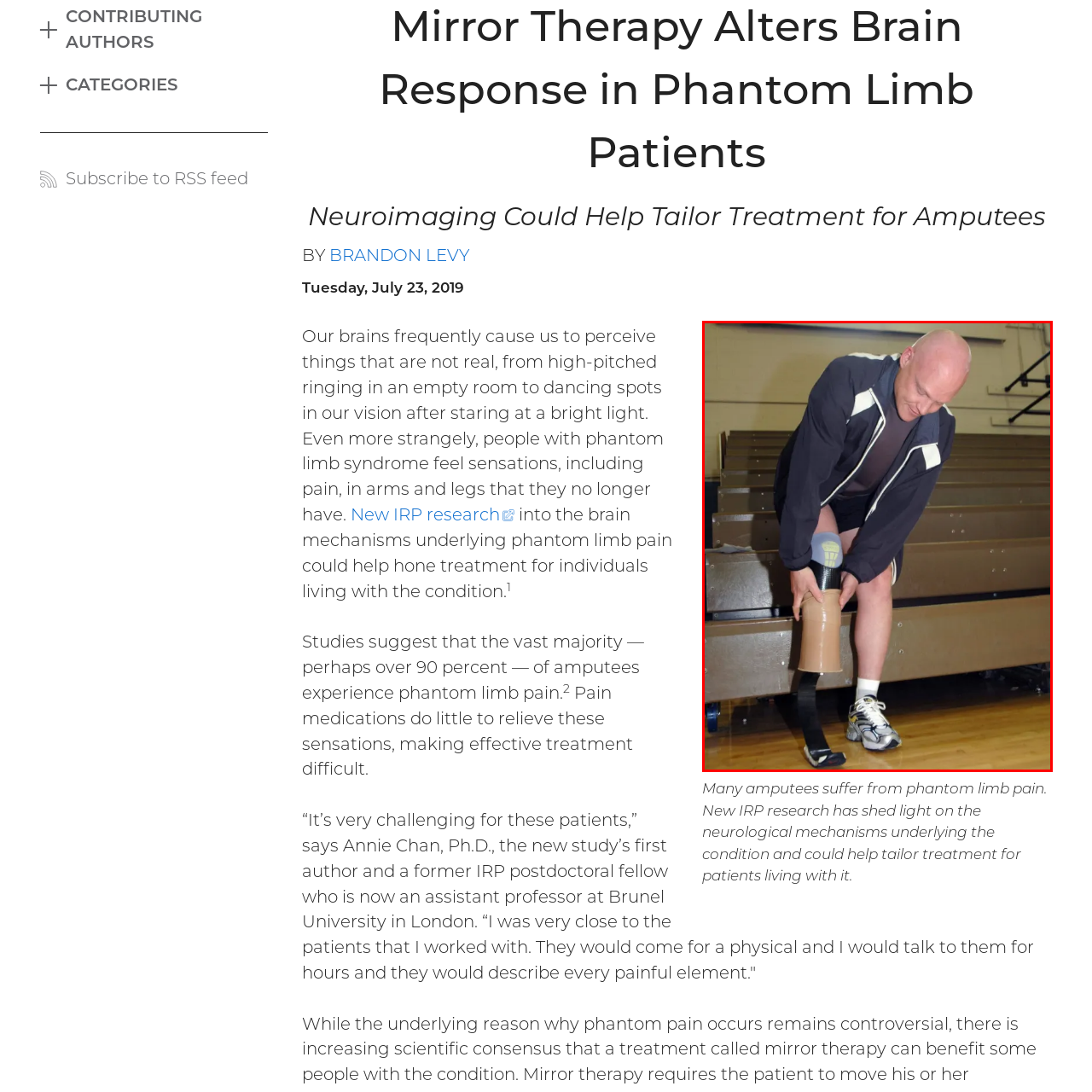Deliver a detailed account of the image that lies within the red box.

In this image, a man is adjusting his prosthetic leg in a gymnasium setting. He appears focused as he bends down to secure the prosthetic, which is designed to mimic the look and function of a natural leg. The prosthetic features a beige color and a distinct knee joint, showcasing advancements in technology for amputees. The man is dressed in athletic wear, including a black jacket and shorts, suggesting he is preparing for some physical activity. The background reveals bleacher seats typical of a gym environment, emphasizing the active lifestyle that many amputees strive to maintain despite challenges like phantom limb pain, which recent research aims to address. This context highlights ongoing efforts to improve treatments for those experiencing such conditions, aiming to enhance their quality of life.